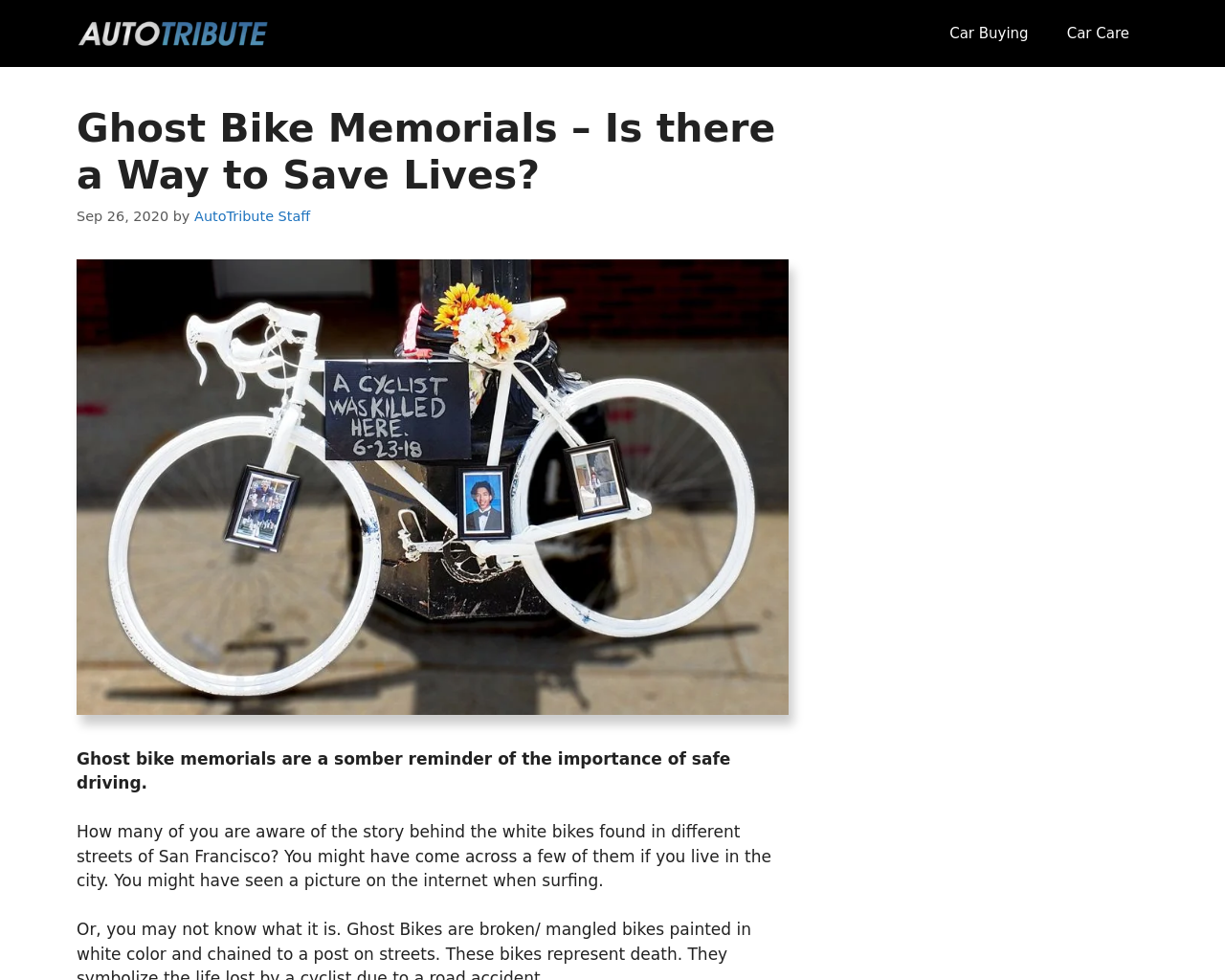Can you extract the primary headline text from the webpage?

Ghost Bike Memorials – Is there a Way to Save Lives?